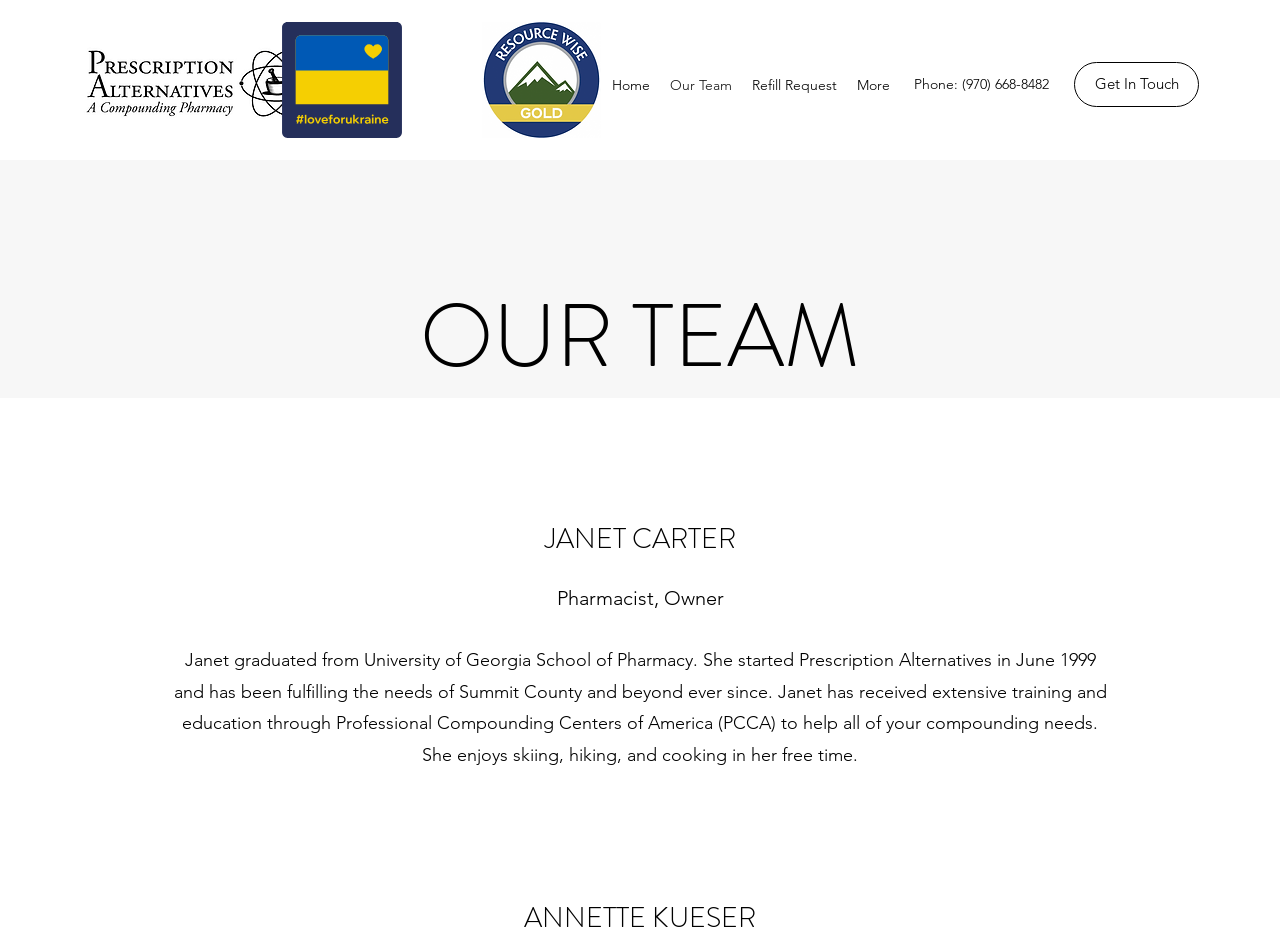What is the profession of Janet Carter?
Please give a well-detailed answer to the question.

I found the profession of Janet Carter by looking at the StaticText element with the text 'Pharmacist, Owner' located at [0.435, 0.625, 0.565, 0.651].